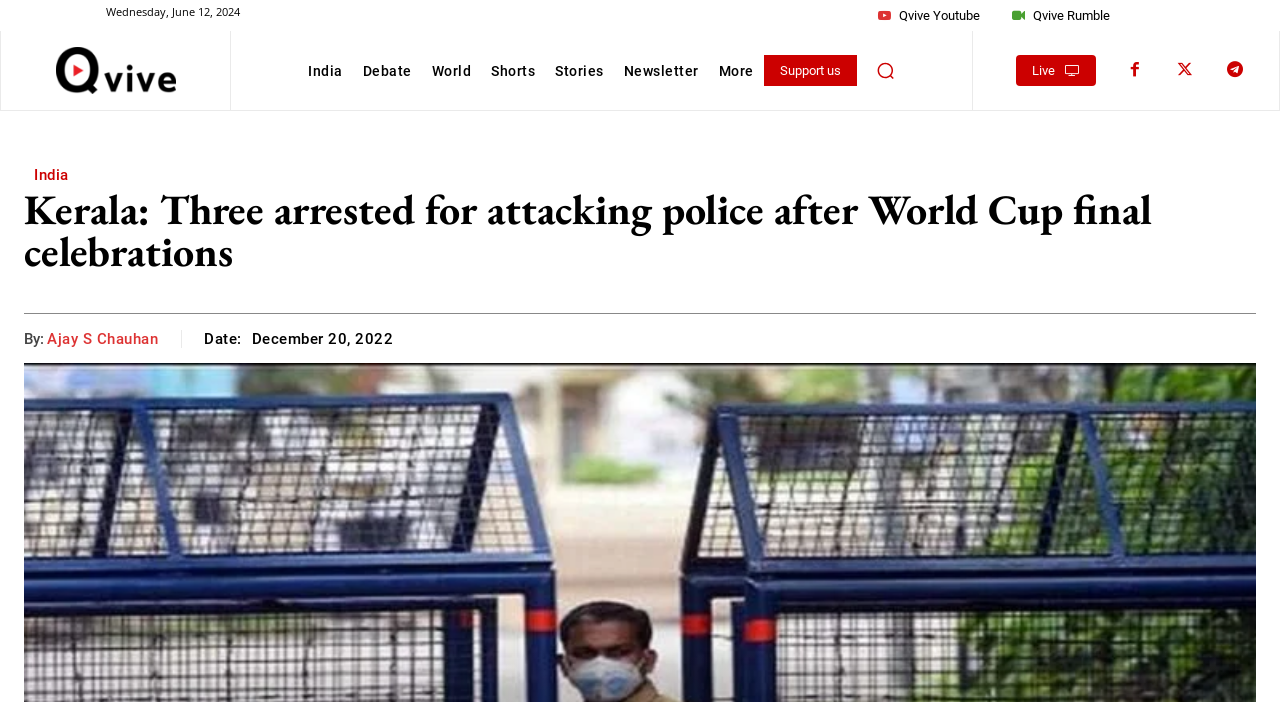What is the category of the article?
Based on the visual, give a brief answer using one word or a short phrase.

India